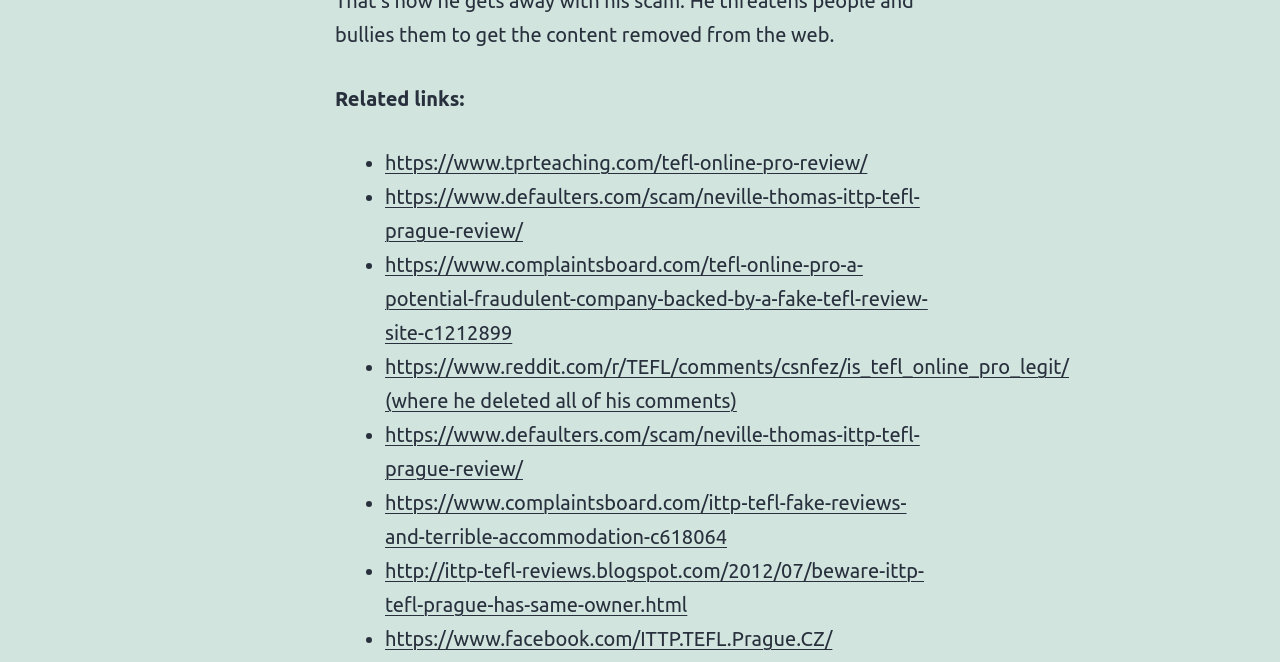What is the purpose of the webpage?
Please ensure your answer to the question is detailed and covers all necessary aspects.

The webpage appears to be a collection of links to reviews and complaints about TEFL Online Pro, a company that provides TEFL (Teaching English as a Foreign Language) certification courses. The links are presented in a list format with bullet points, suggesting that the webpage is intended to provide a comprehensive overview of the company's reputation.